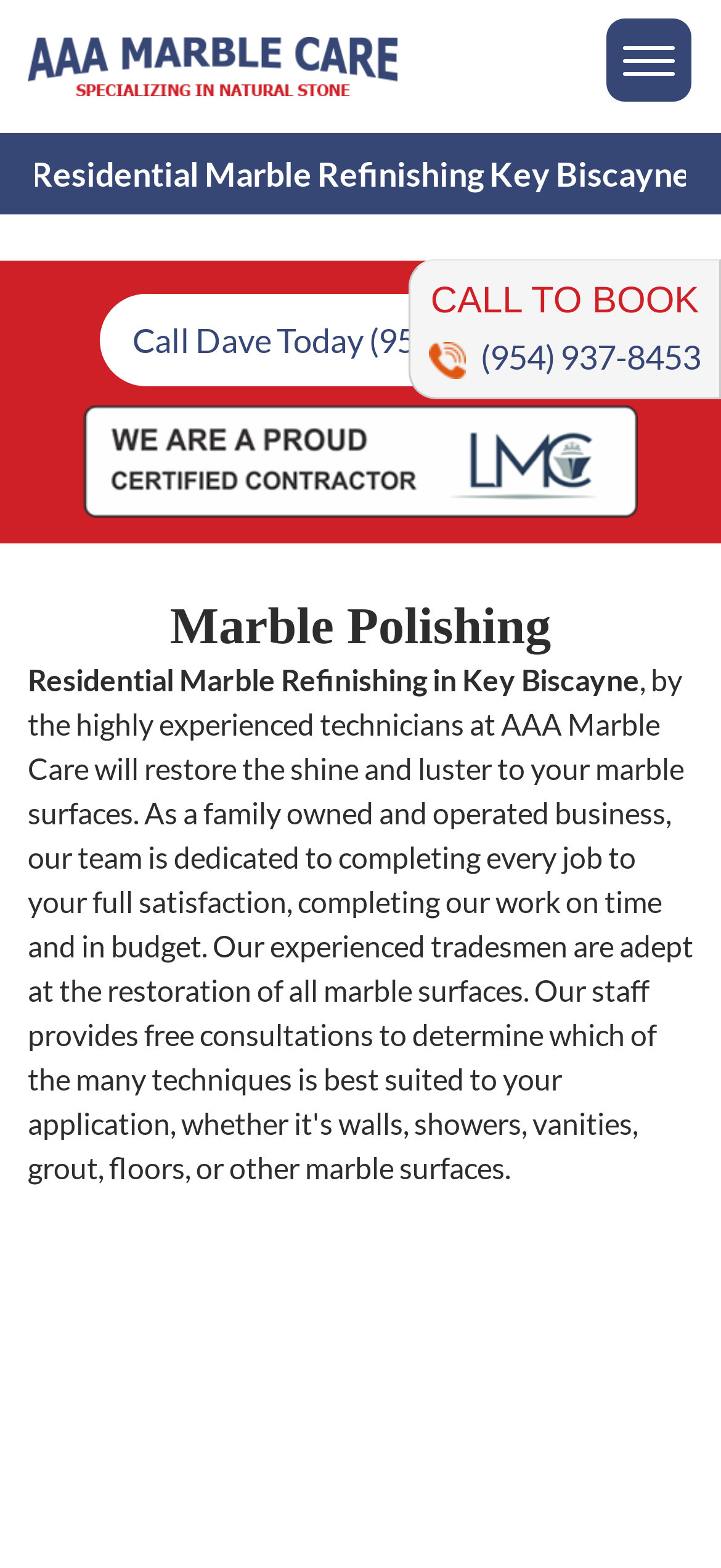By analyzing the image, answer the following question with a detailed response: What is the location of the service?

I found the location of the service by looking at the heading 'Residential Marble Refinishing Key Biscayne', which suggests that the service is provided in Key Biscayne.